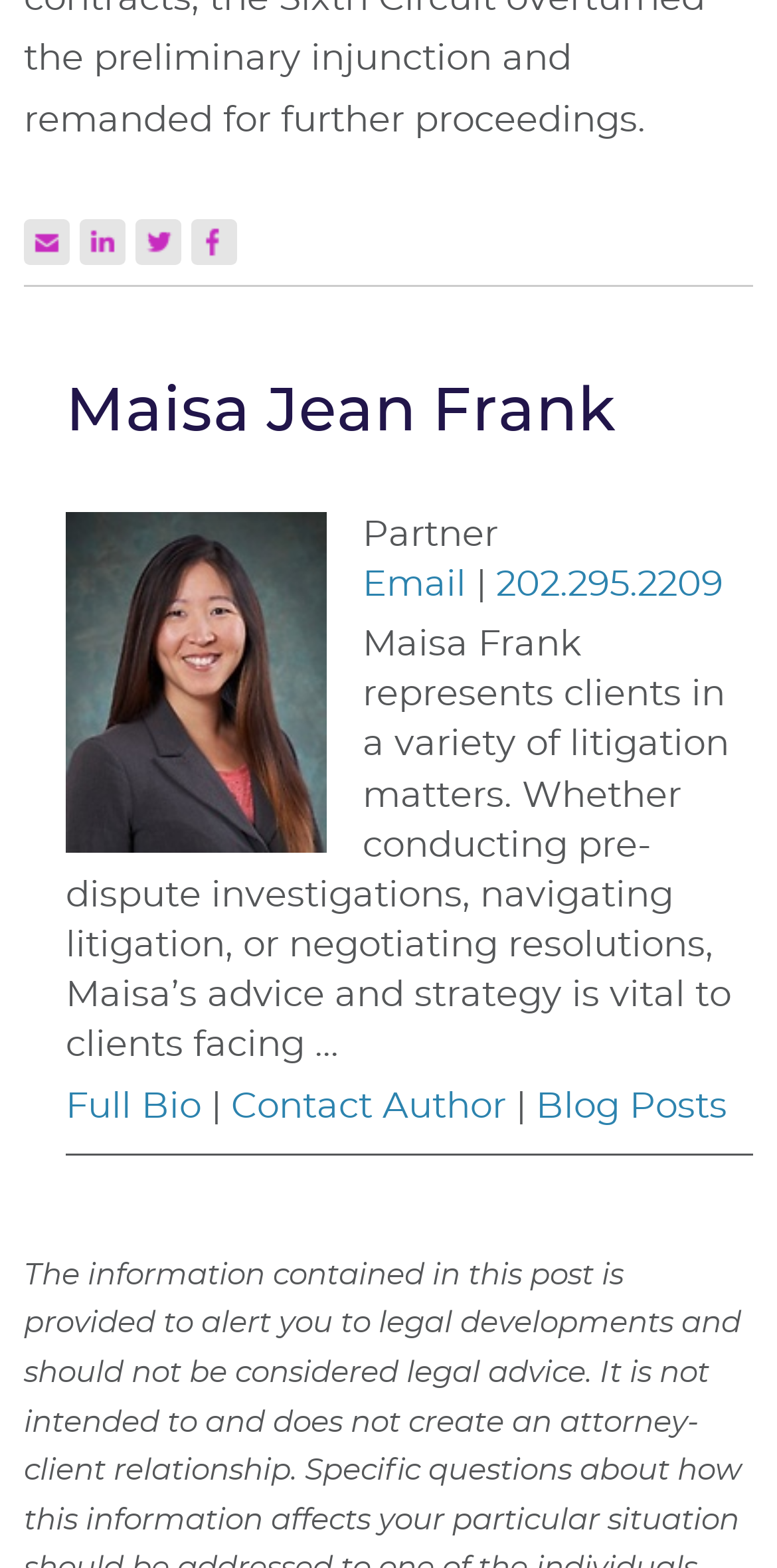Please identify the bounding box coordinates of the clickable element to fulfill the following instruction: "Check Maisa Jean Frank's blog posts". The coordinates should be four float numbers between 0 and 1, i.e., [left, top, right, bottom].

[0.69, 0.695, 0.936, 0.717]